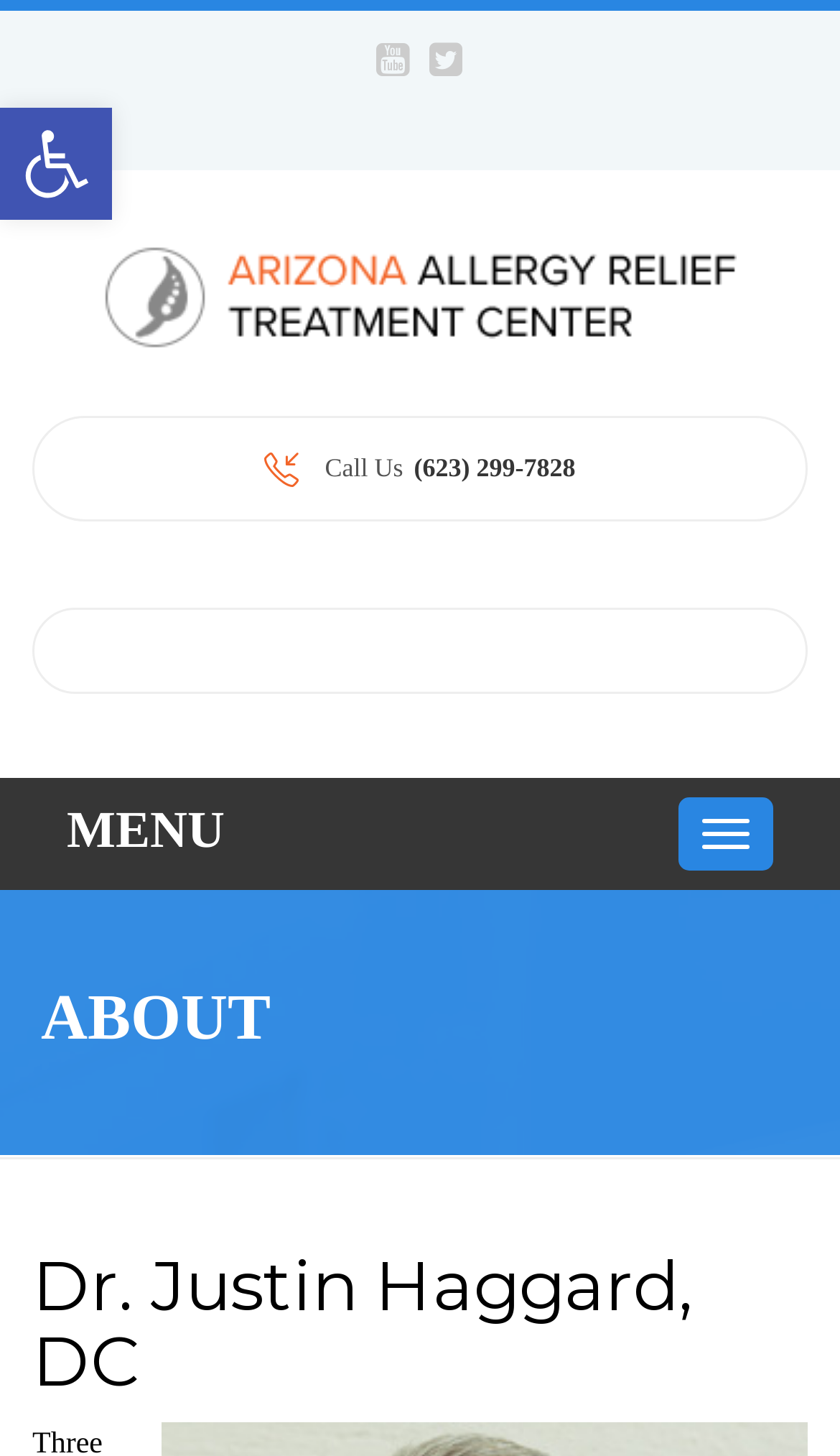Based on the element description: "name="s"", identify the UI element and provide its bounding box coordinates. Use four float numbers between 0 and 1, [left, top, right, bottom].

[0.038, 0.417, 0.962, 0.476]